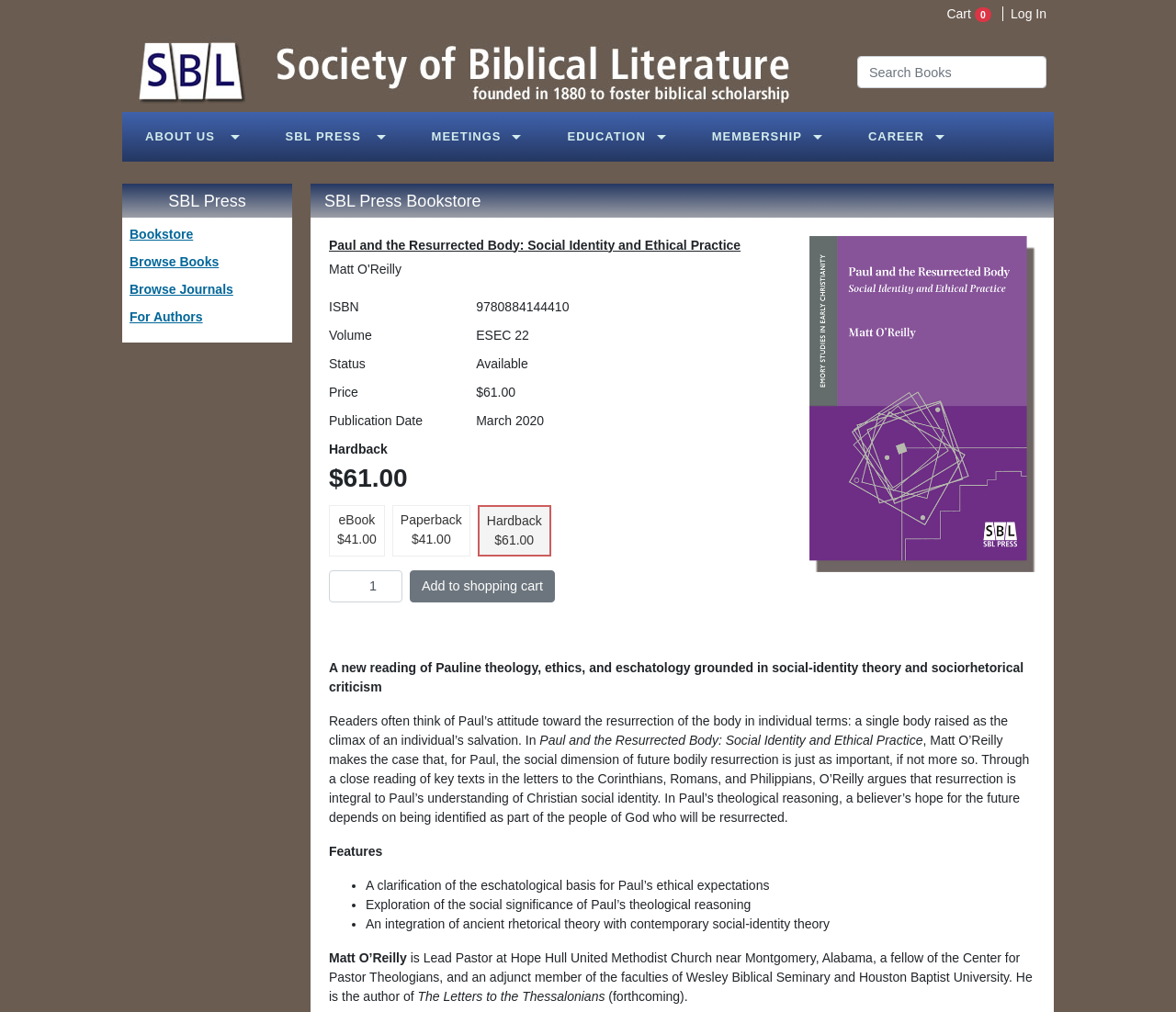Locate the bounding box coordinates of the element that needs to be clicked to carry out the instruction: "Search for books". The coordinates should be given as four float numbers ranging from 0 to 1, i.e., [left, top, right, bottom].

[0.729, 0.055, 0.89, 0.087]